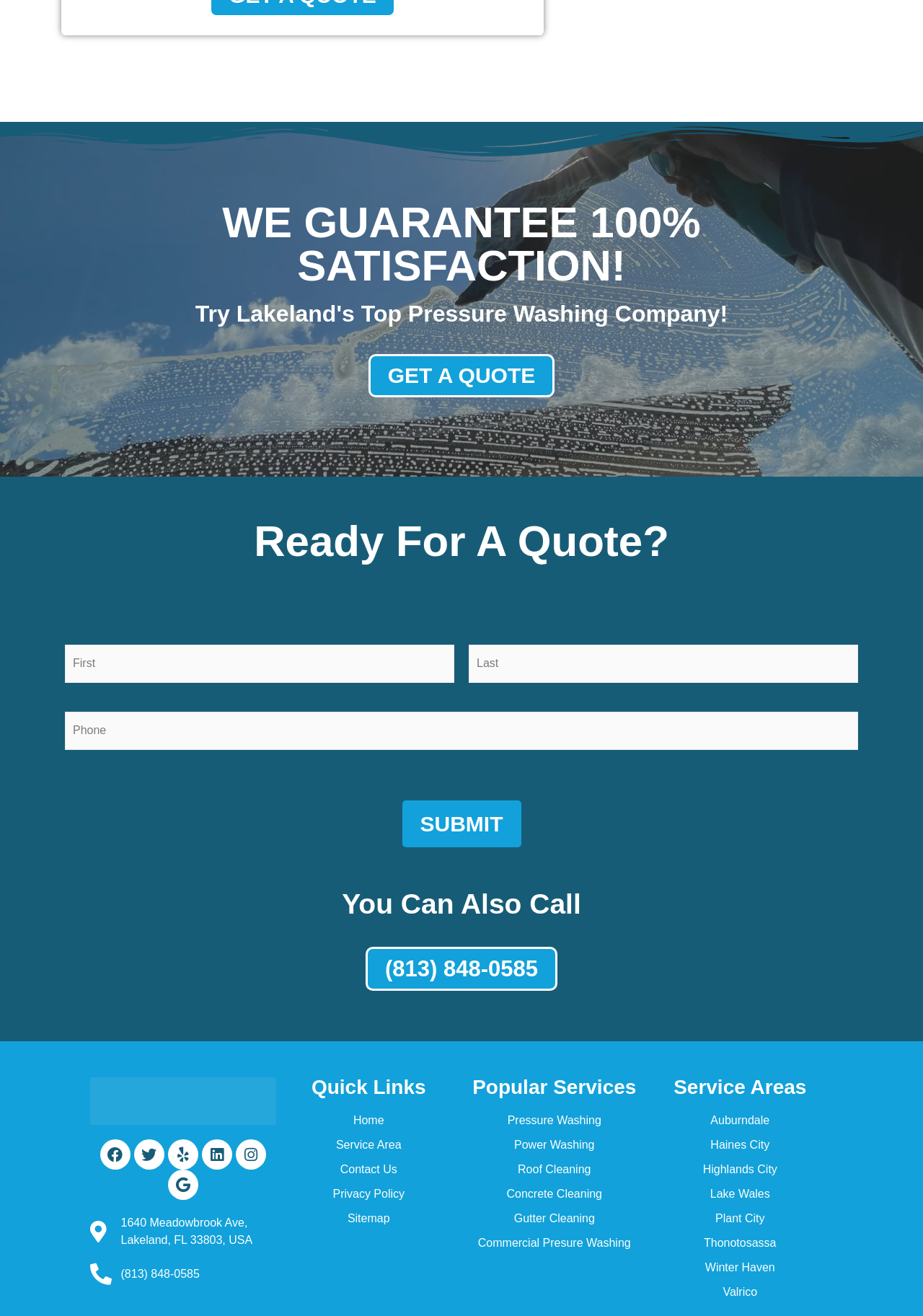Please determine the bounding box coordinates for the element that should be clicked to follow these instructions: "Get a quote".

[0.399, 0.269, 0.601, 0.302]